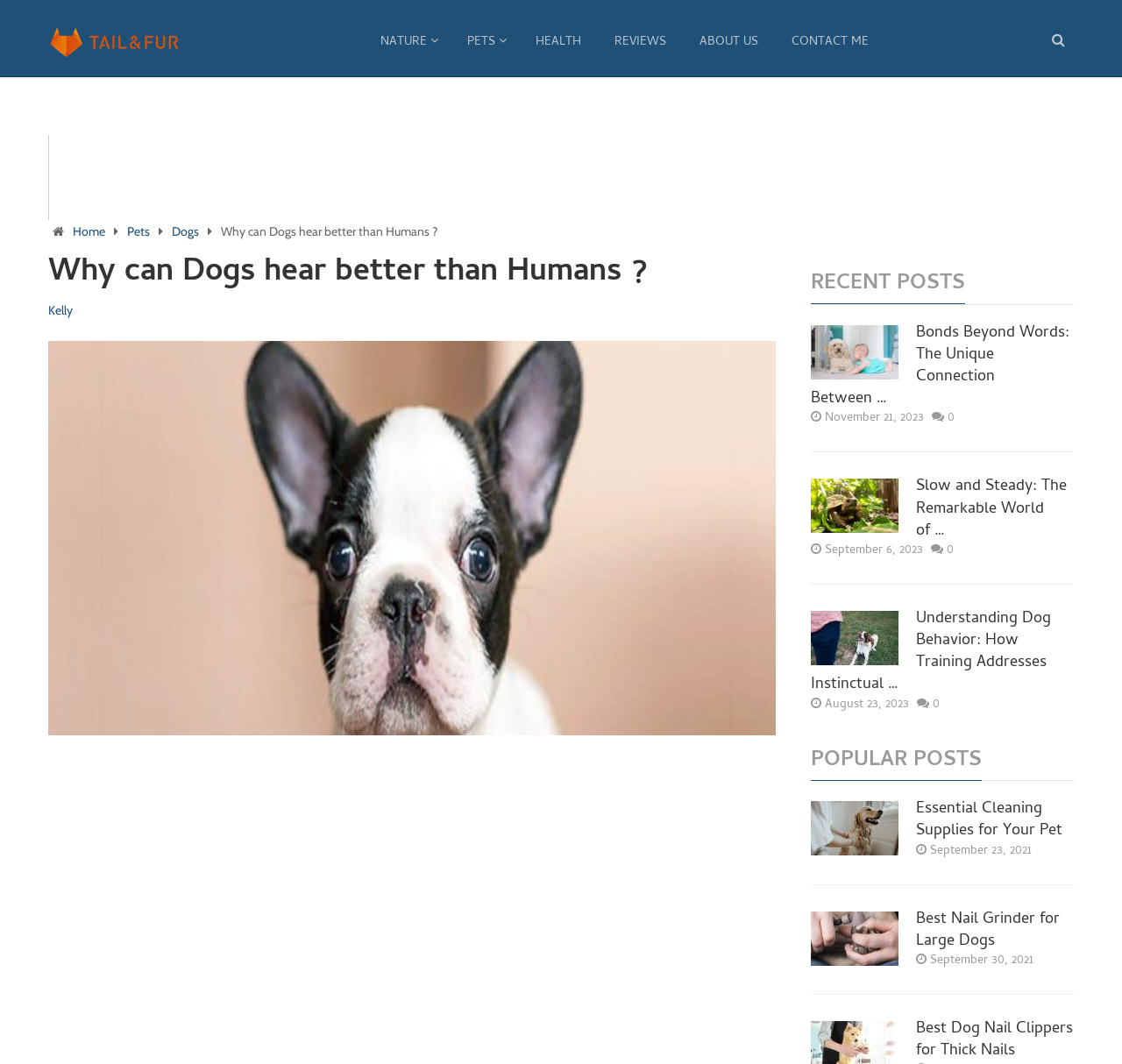What is the topic of the popular post 'Best Nail Grinder for Large Dogs'?
Deliver a detailed and extensive answer to the question.

The popular post 'Best Nail Grinder for Large Dogs' is listed under the 'POPULAR POSTS' section and has an associated image. Based on its title, it is likely that the post is related to pet care, specifically dog grooming.